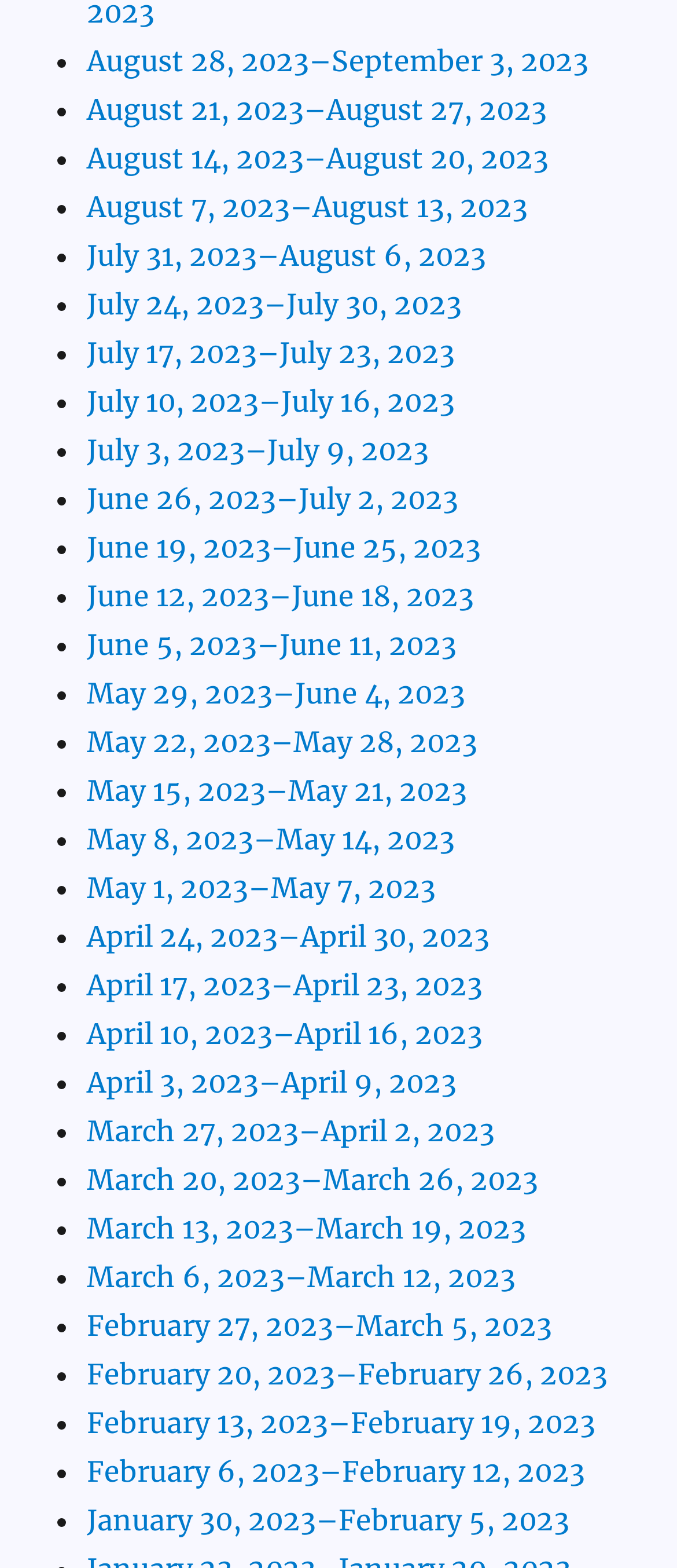Please determine the bounding box coordinates of the clickable area required to carry out the following instruction: "View July 31, 2023–August 6, 2023". The coordinates must be four float numbers between 0 and 1, represented as [left, top, right, bottom].

[0.128, 0.152, 0.718, 0.174]